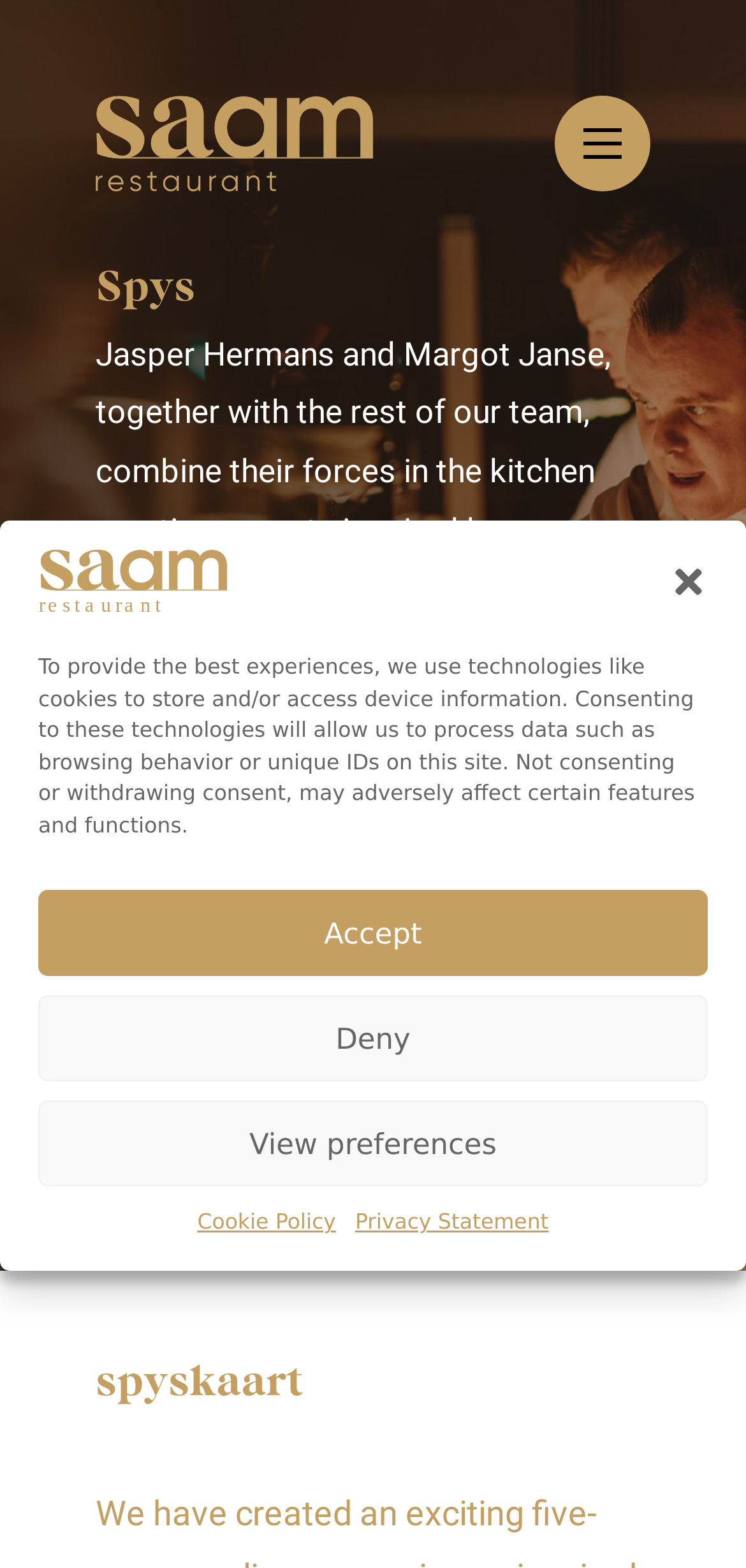Illustrate the webpage with a detailed description.

The webpage is about Spys, a restaurant associated with SAAM. At the top, there is a dialog box for managing cookie consent, which takes up most of the screen. Within this dialog, there is an image of SAAM restaurant, a close button at the top right, and a paragraph of text explaining the use of cookies. Below the text, there are three buttons: Accept, Deny, and View preferences. Additionally, there are two links to the Cookie Policy and Privacy Statement at the bottom of the dialog.

Above the dialog, there is a link to Saam Restaurant and an image of the same name, both positioned at the top left of the screen. Next to them is a button for the mobile menu. Below these elements, there are four paragraphs of text introducing Spys, its team, and its culinary concept, which combines indigenous South African and local Dutch ingredients. The text is positioned at the top left of the screen, with the paragraphs stacked vertically.

At the bottom of the text, there is a link and a mention of the Spyskaart, which is a menu. Finally, there is an iframe at the bottom right of the screen, taking up about a quarter of the screen's width.